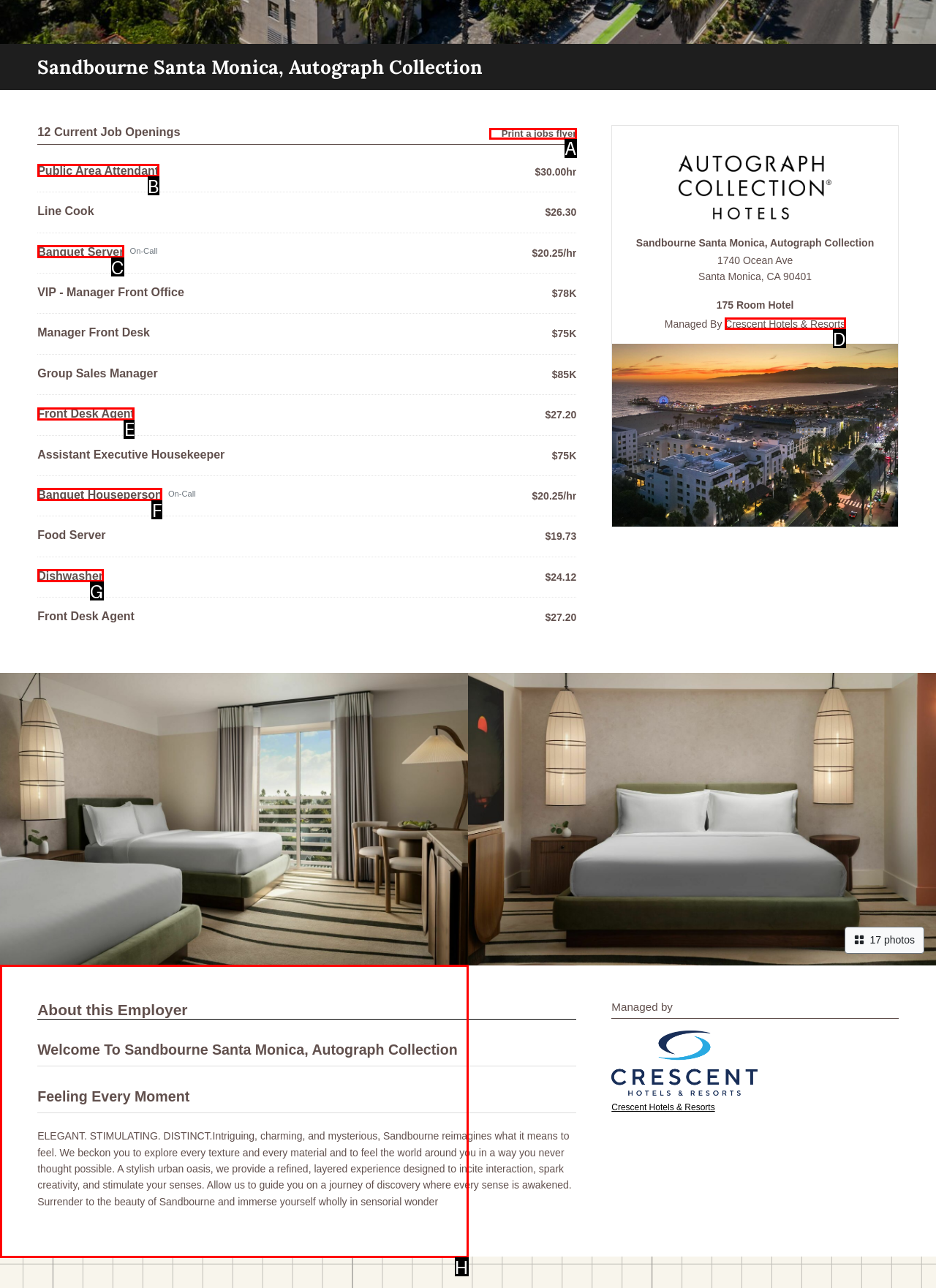Choose the HTML element that matches the description: Public Area Attendant
Reply with the letter of the correct option from the given choices.

B